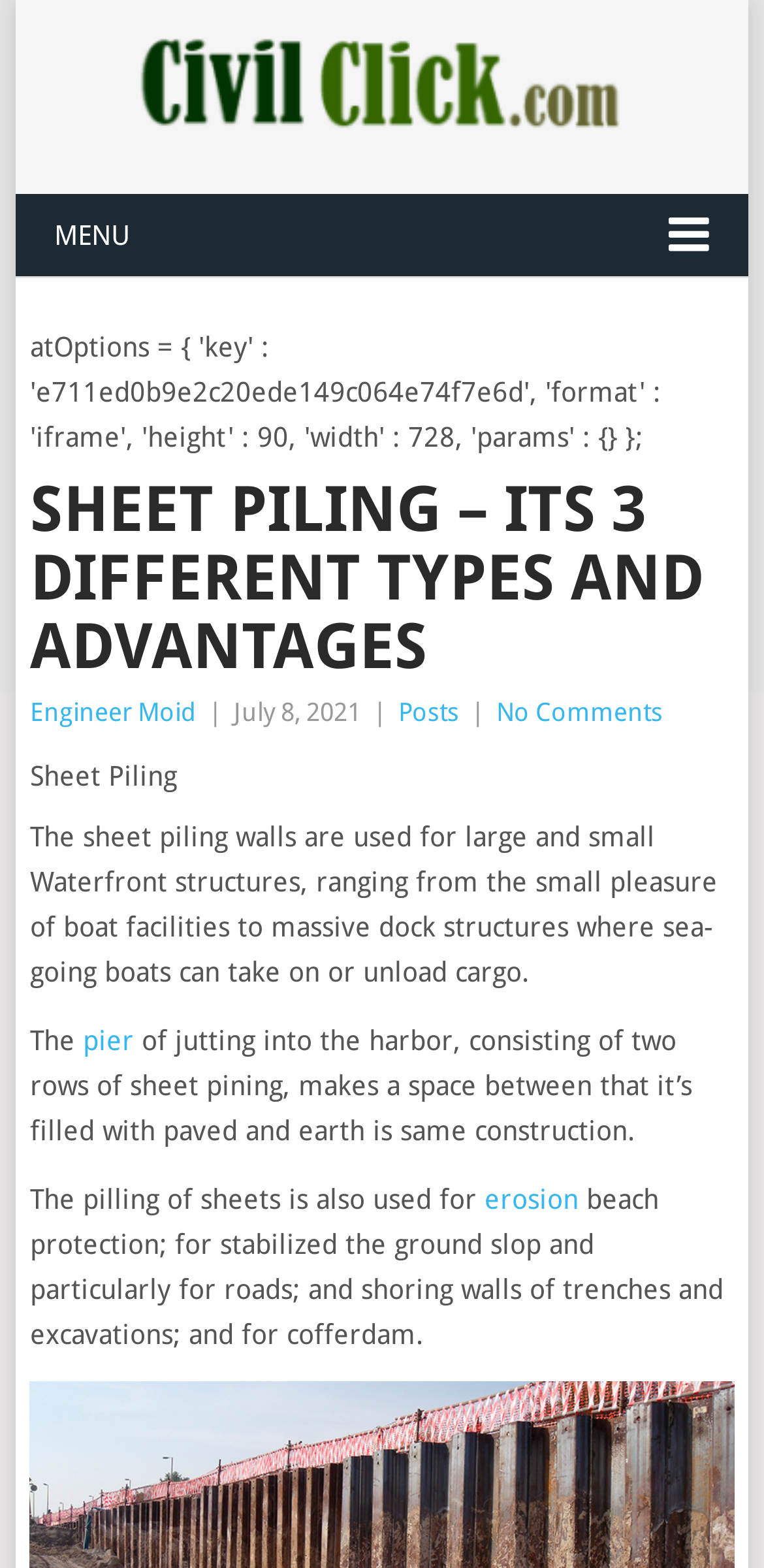Who is the author of the webpage content?
Provide a one-word or short-phrase answer based on the image.

Engineer Moid